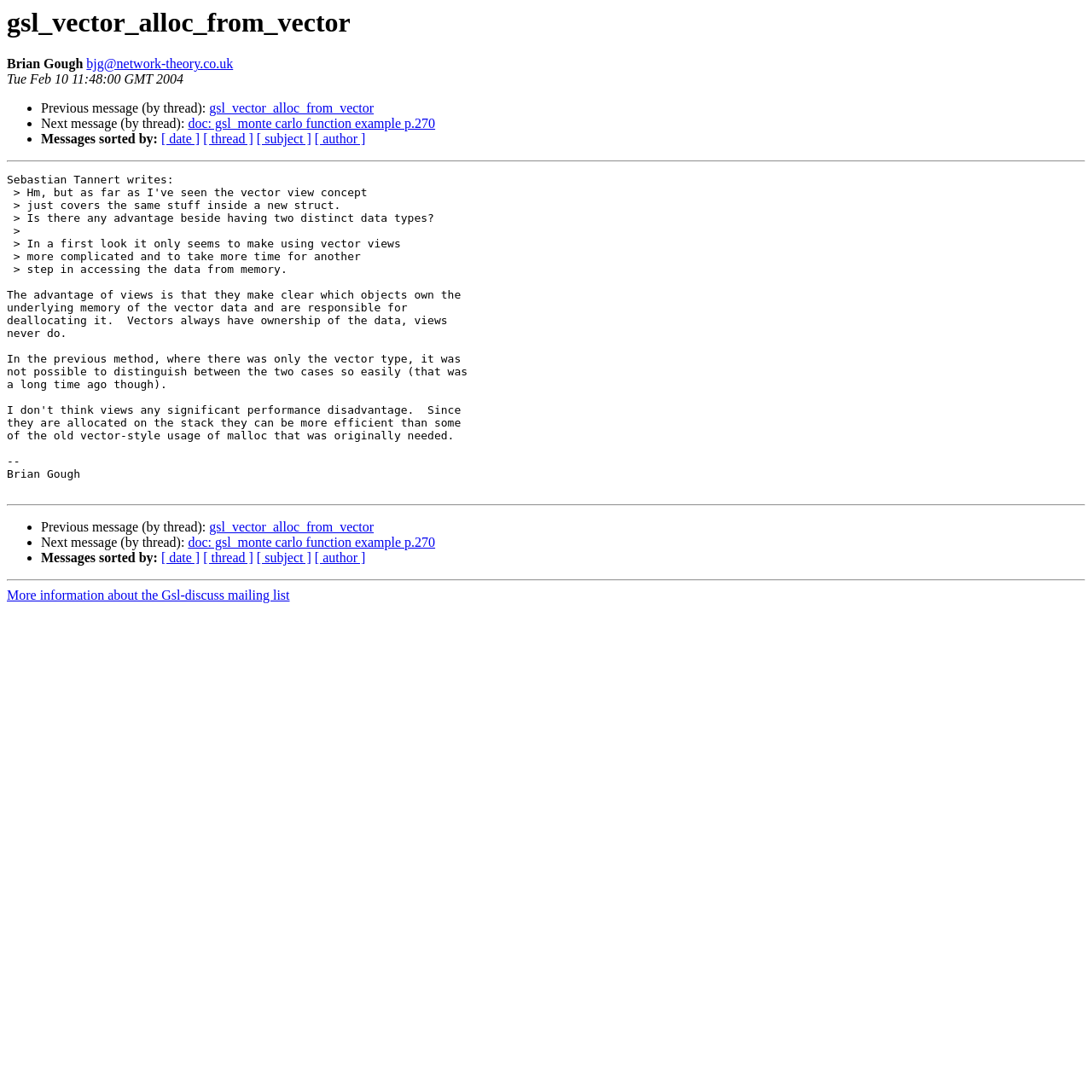Please provide the bounding box coordinates for the element that needs to be clicked to perform the instruction: "Get more information about the Gsl-discuss mailing list". The coordinates must consist of four float numbers between 0 and 1, formatted as [left, top, right, bottom].

[0.006, 0.539, 0.265, 0.552]